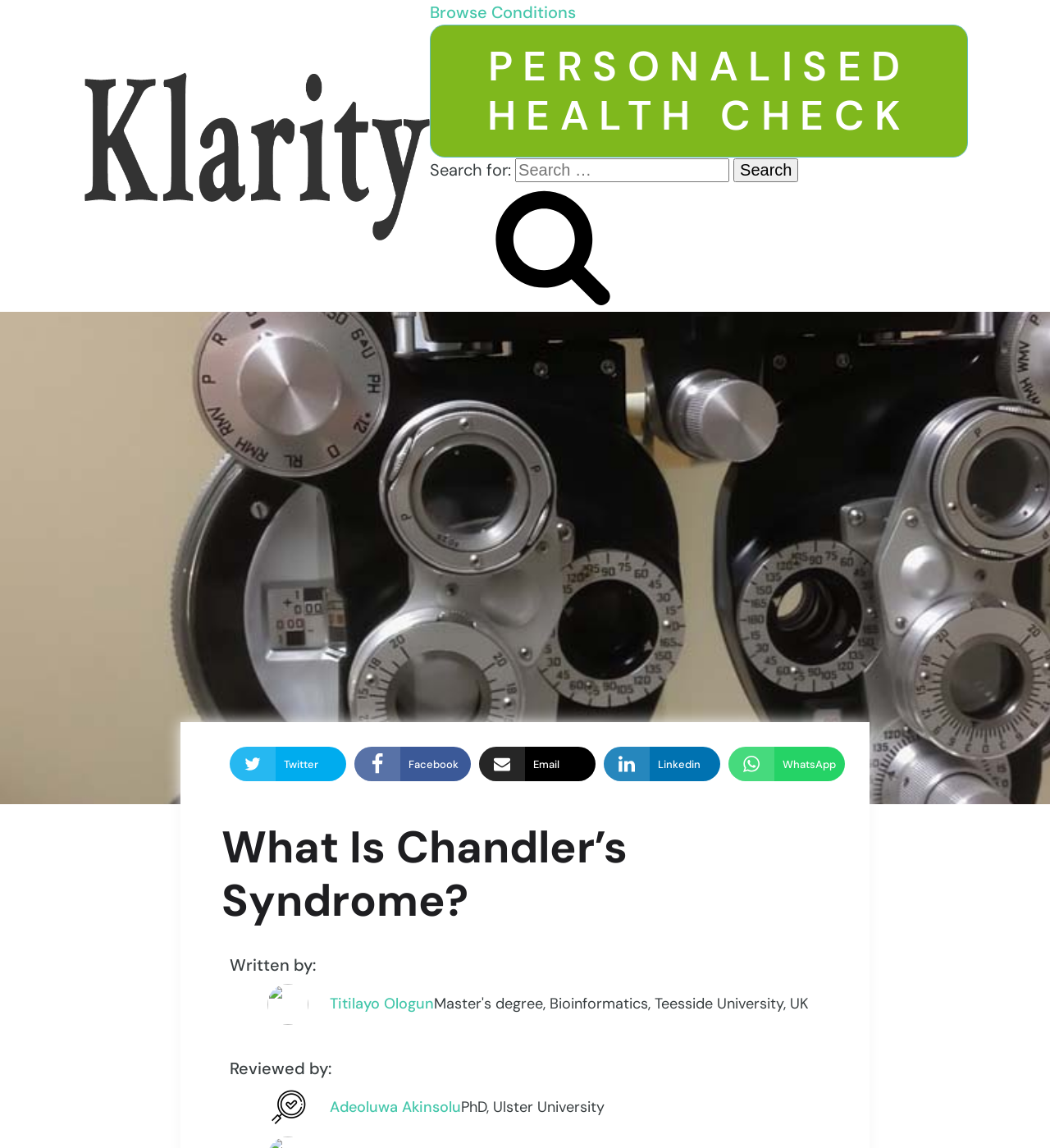What is the purpose of the search bar on this webpage?
From the screenshot, supply a one-word or short-phrase answer.

To search for conditions